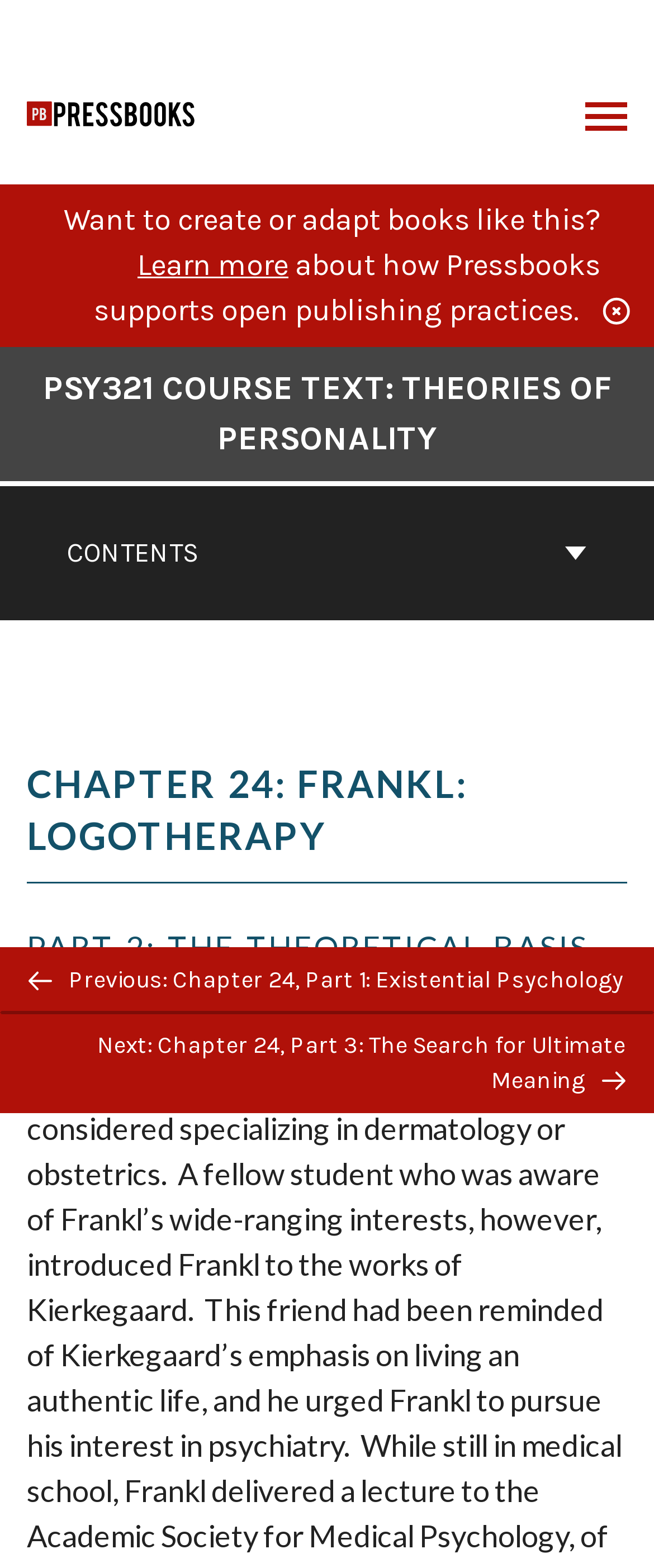Using the provided element description: "Toggle Menu", identify the bounding box coordinates. The coordinates should be four floats between 0 and 1 in the order [left, top, right, bottom].

[0.895, 0.065, 0.959, 0.087]